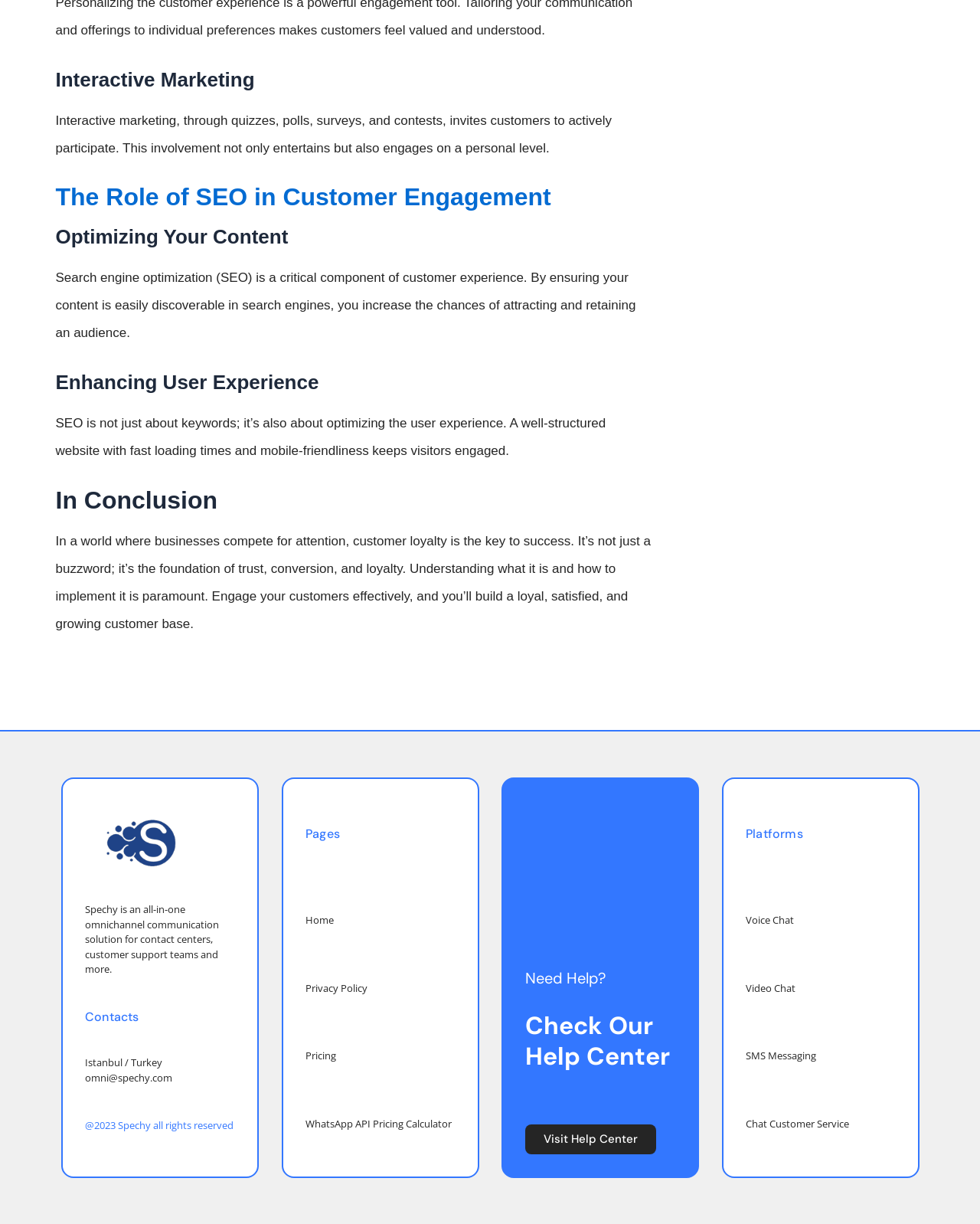Determine the bounding box coordinates of the clickable element to achieve the following action: 'Learn about Voice Chat'. Provide the coordinates as four float values between 0 and 1, formatted as [left, top, right, bottom].

[0.761, 0.746, 0.81, 0.757]